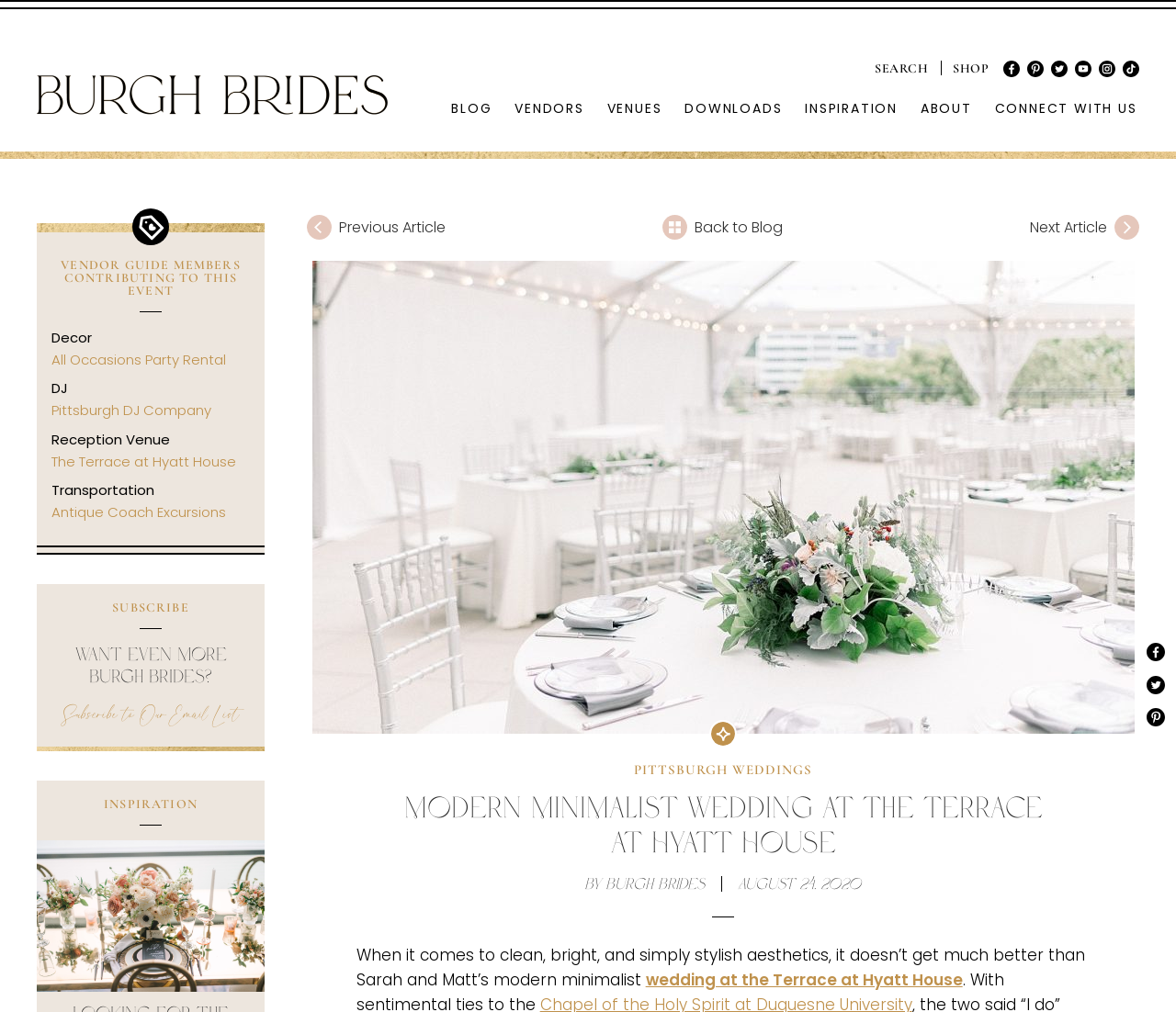Locate the bounding box coordinates of the area that needs to be clicked to fulfill the following instruction: "Subscribe to the email list". The coordinates should be in the format of four float numbers between 0 and 1, namely [left, top, right, bottom].

[0.044, 0.689, 0.213, 0.725]